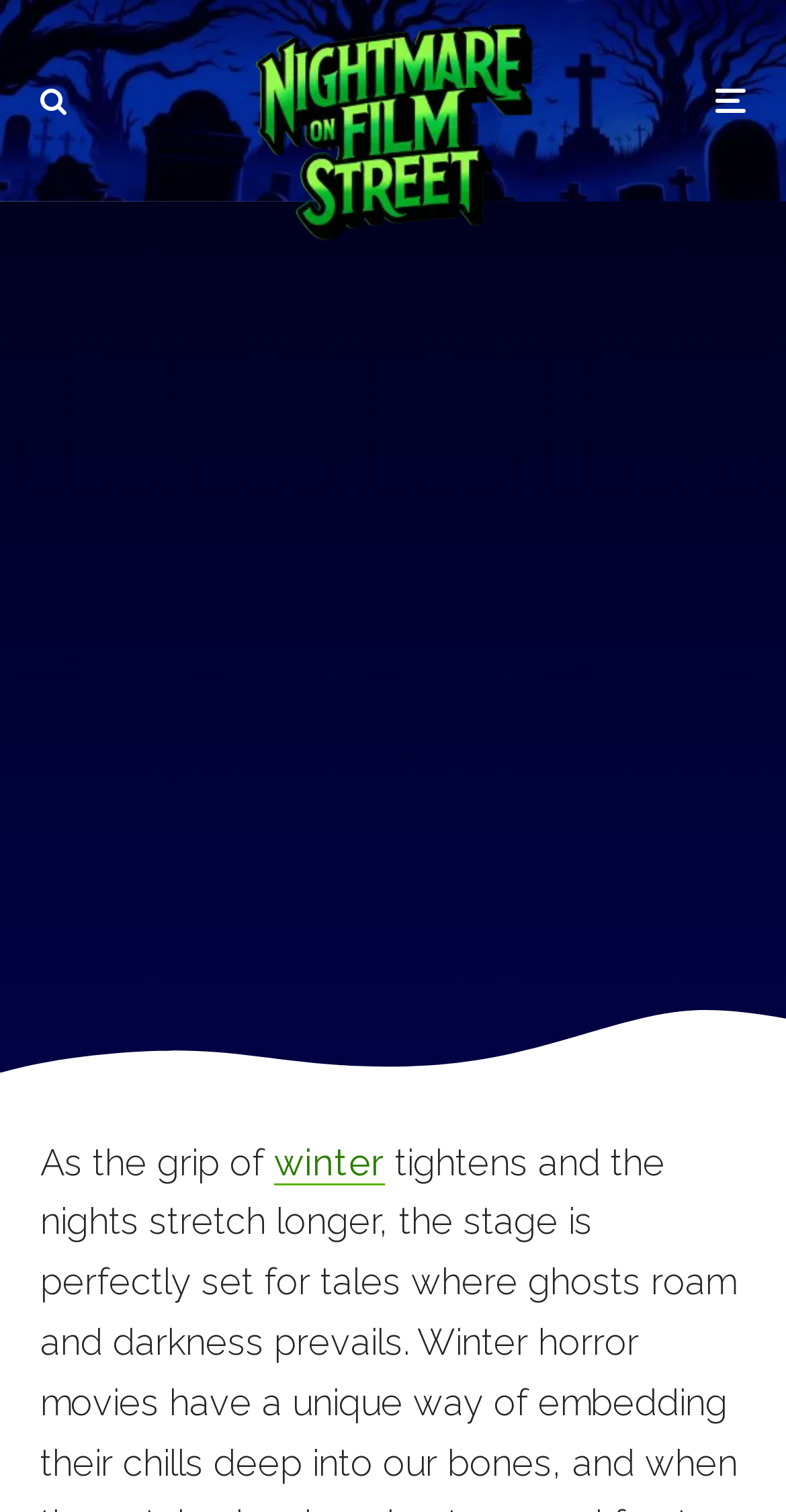Based on the element description Horror Movie Lists, identify the bounding box of the UI element in the given webpage screenshot. The coordinates should be in the format (top-left x, top-left y, bottom-right x, bottom-right y) and must be between 0 and 1.

[0.277, 0.346, 0.487, 0.366]